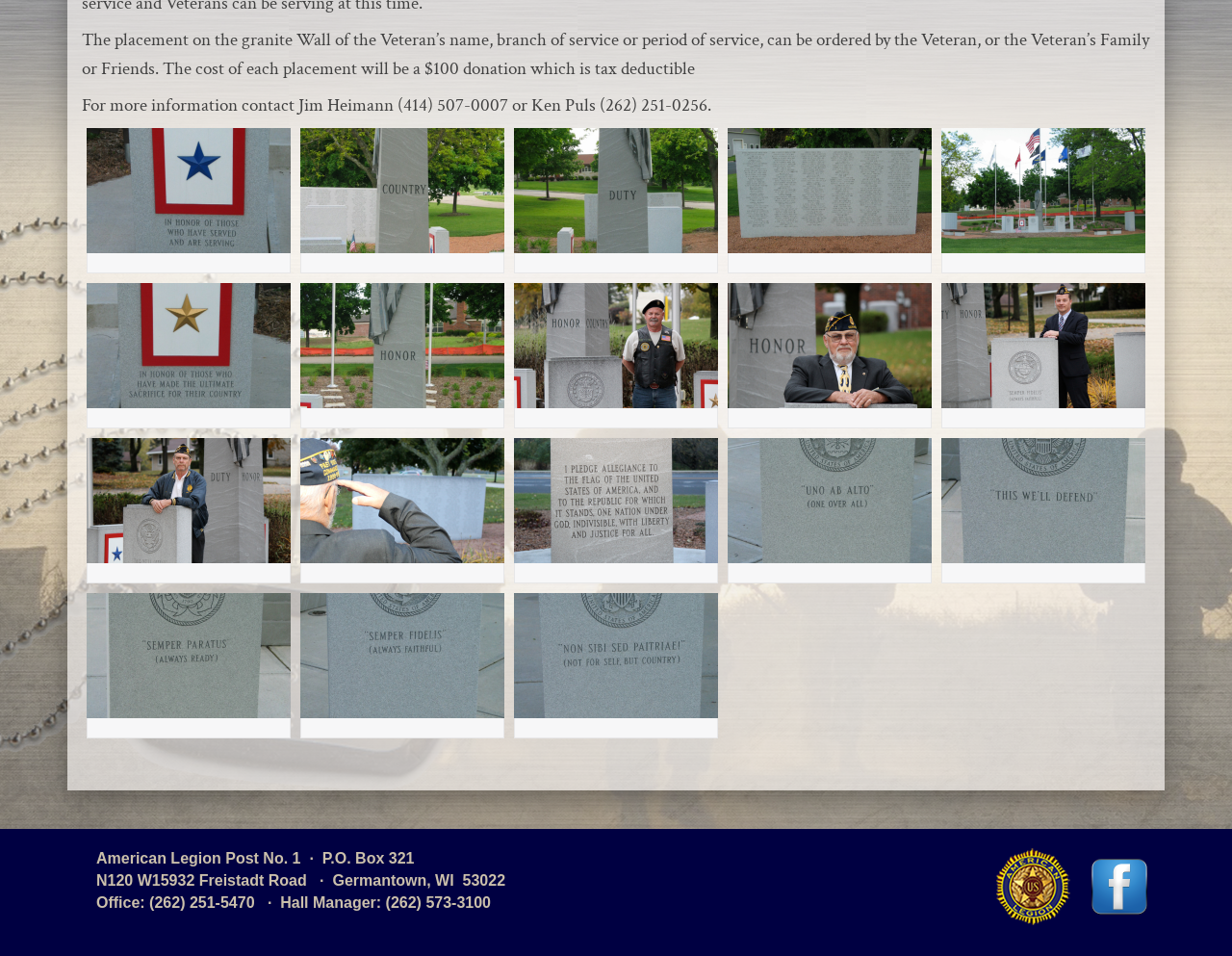Bounding box coordinates are to be given in the format (top-left x, top-left y, bottom-right x, bottom-right y). All values must be floating point numbers between 0 and 1. Provide the bounding box coordinate for the UI element described as: title="US Army"

[0.764, 0.458, 0.93, 0.589]